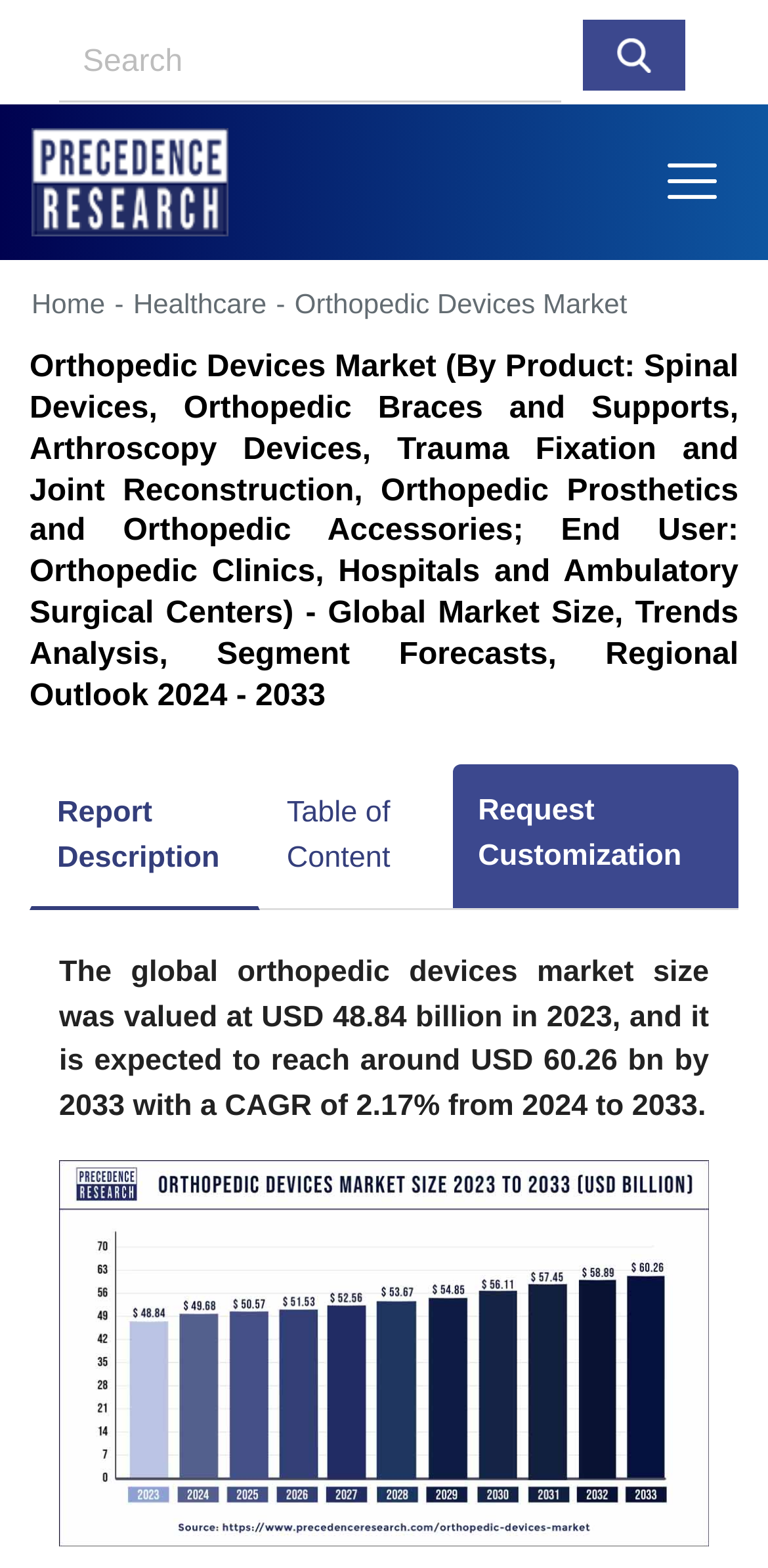Determine the bounding box coordinates for the area that needs to be clicked to fulfill this task: "request customization". The coordinates must be given as four float numbers between 0 and 1, i.e., [left, top, right, bottom].

[0.589, 0.488, 0.962, 0.58]